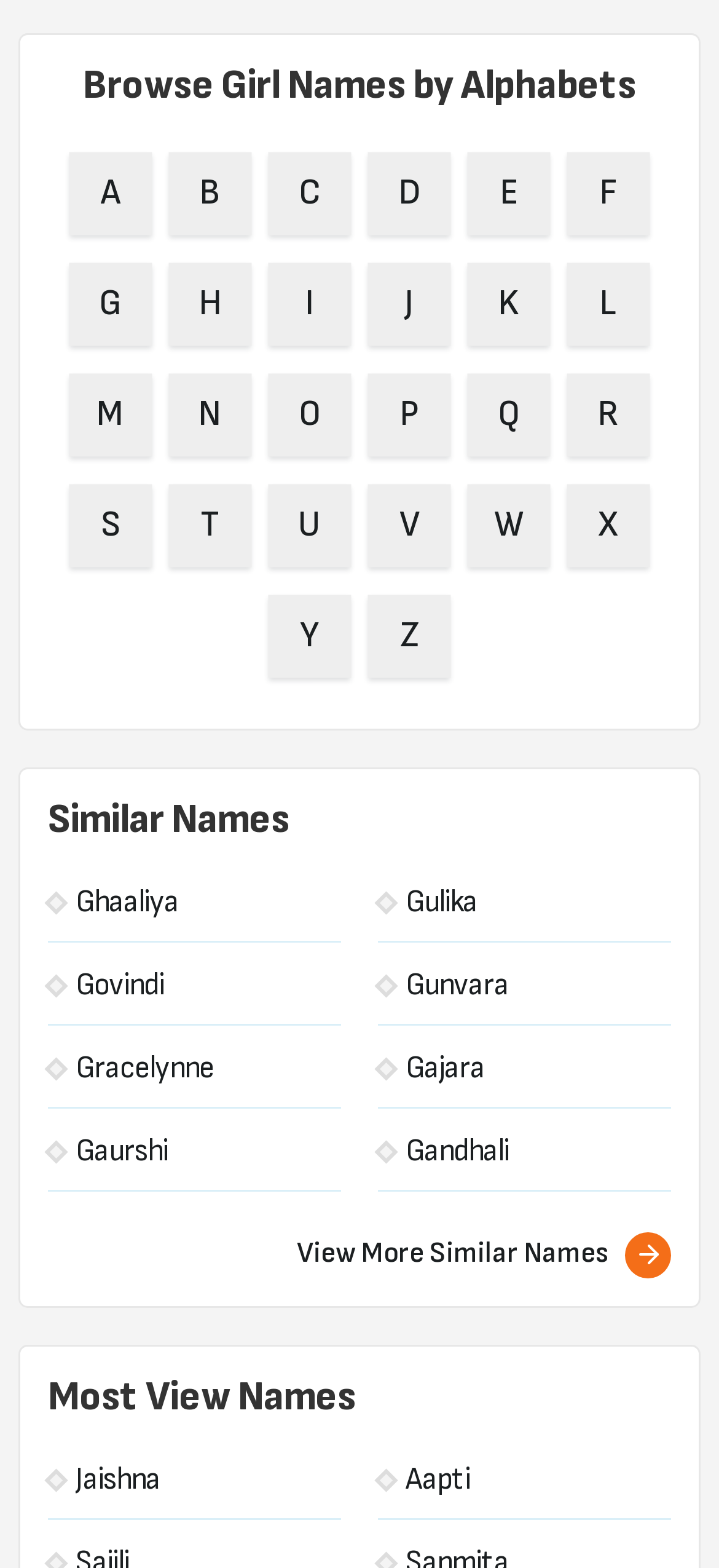Find the bounding box coordinates of the clickable element required to execute the following instruction: "View more similar names". Provide the coordinates as four float numbers between 0 and 1, i.e., [left, top, right, bottom].

[0.413, 0.786, 0.933, 0.815]